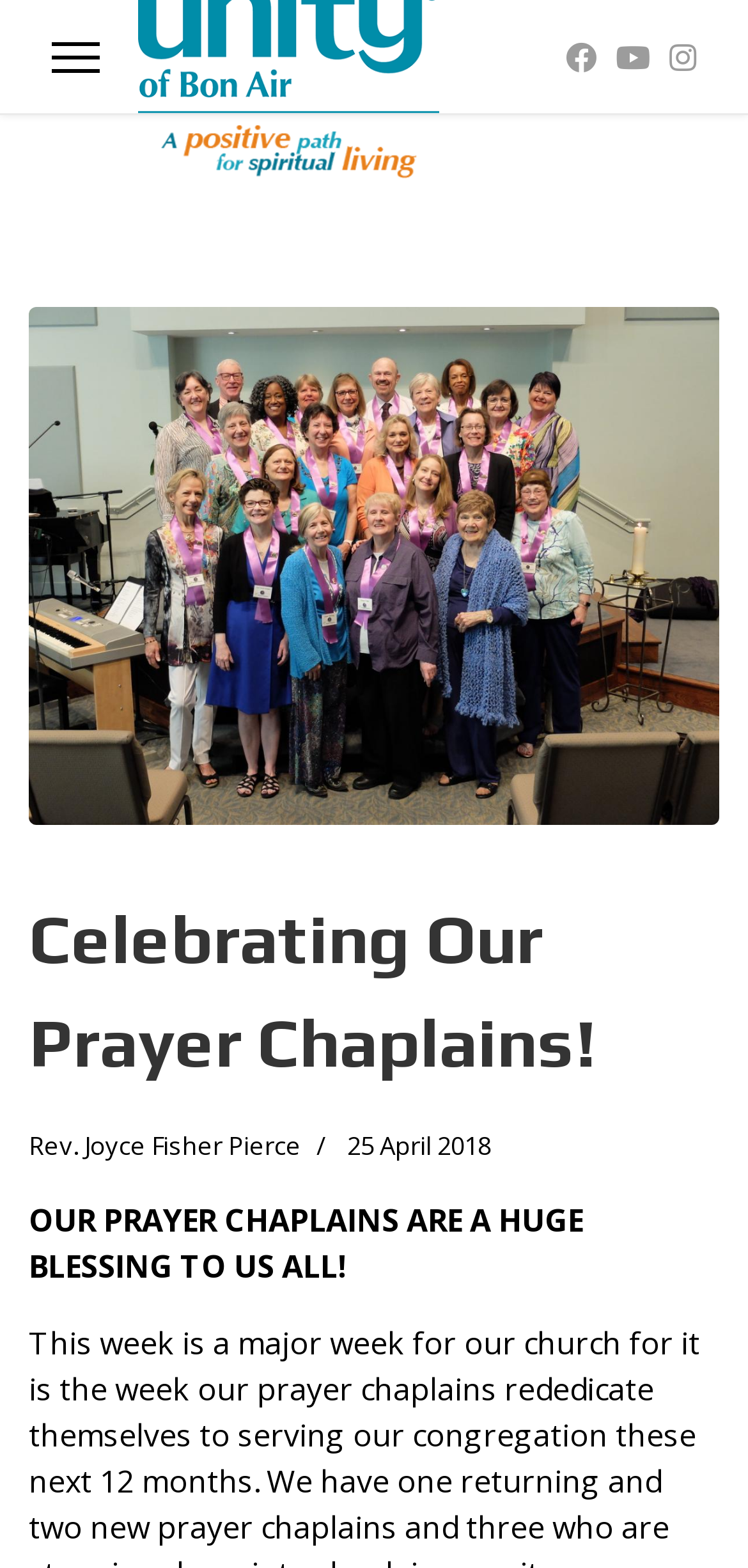When was the article published?
Refer to the image and answer the question using a single word or phrase.

25 April 2018